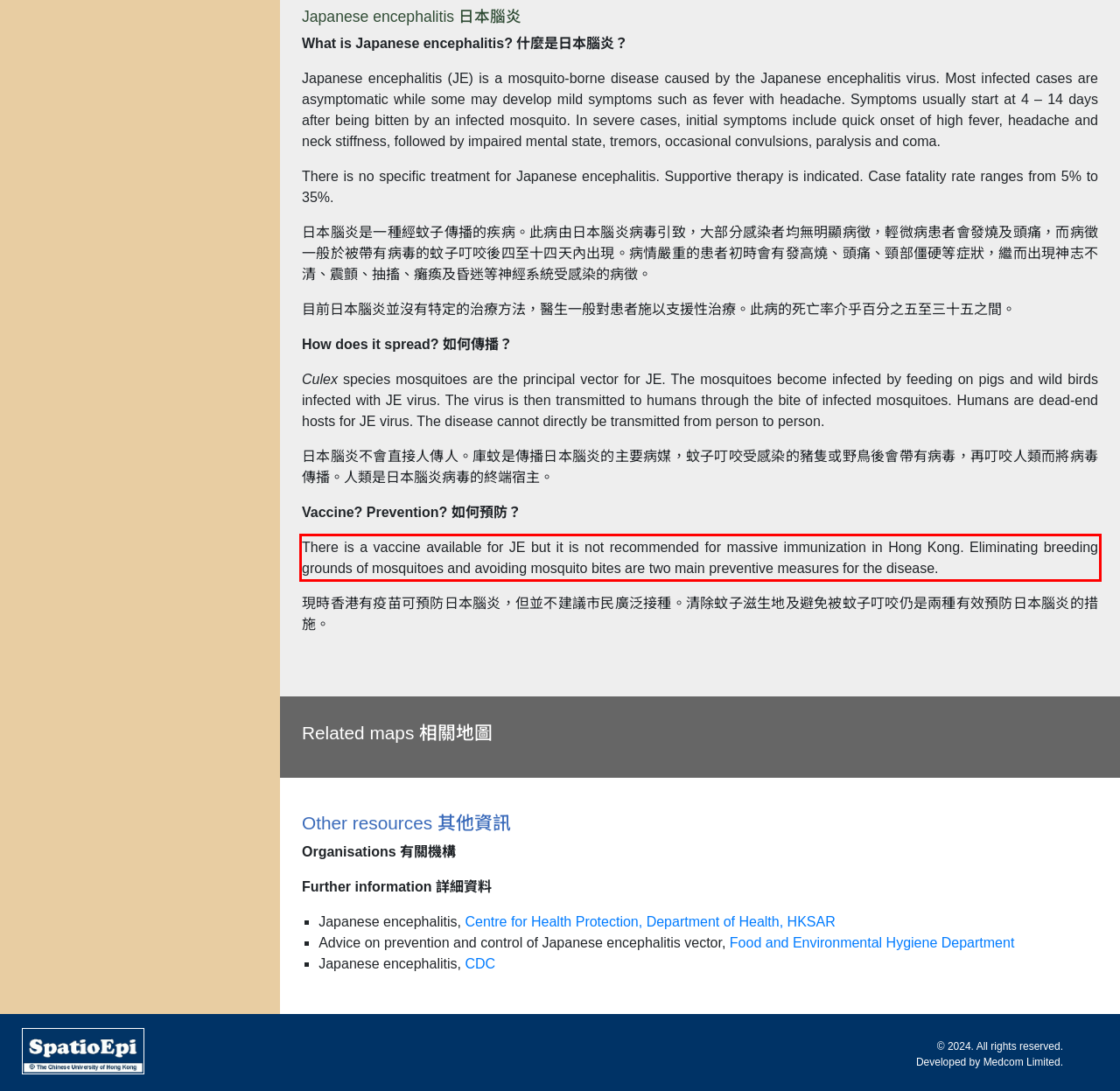Please perform OCR on the text content within the red bounding box that is highlighted in the provided webpage screenshot.

There is a vaccine available for JE but it is not recommended for massive immunization in Hong Kong. Eliminating breeding grounds of mosquitoes and avoiding mosquito bites are two main preventive measures for the disease.